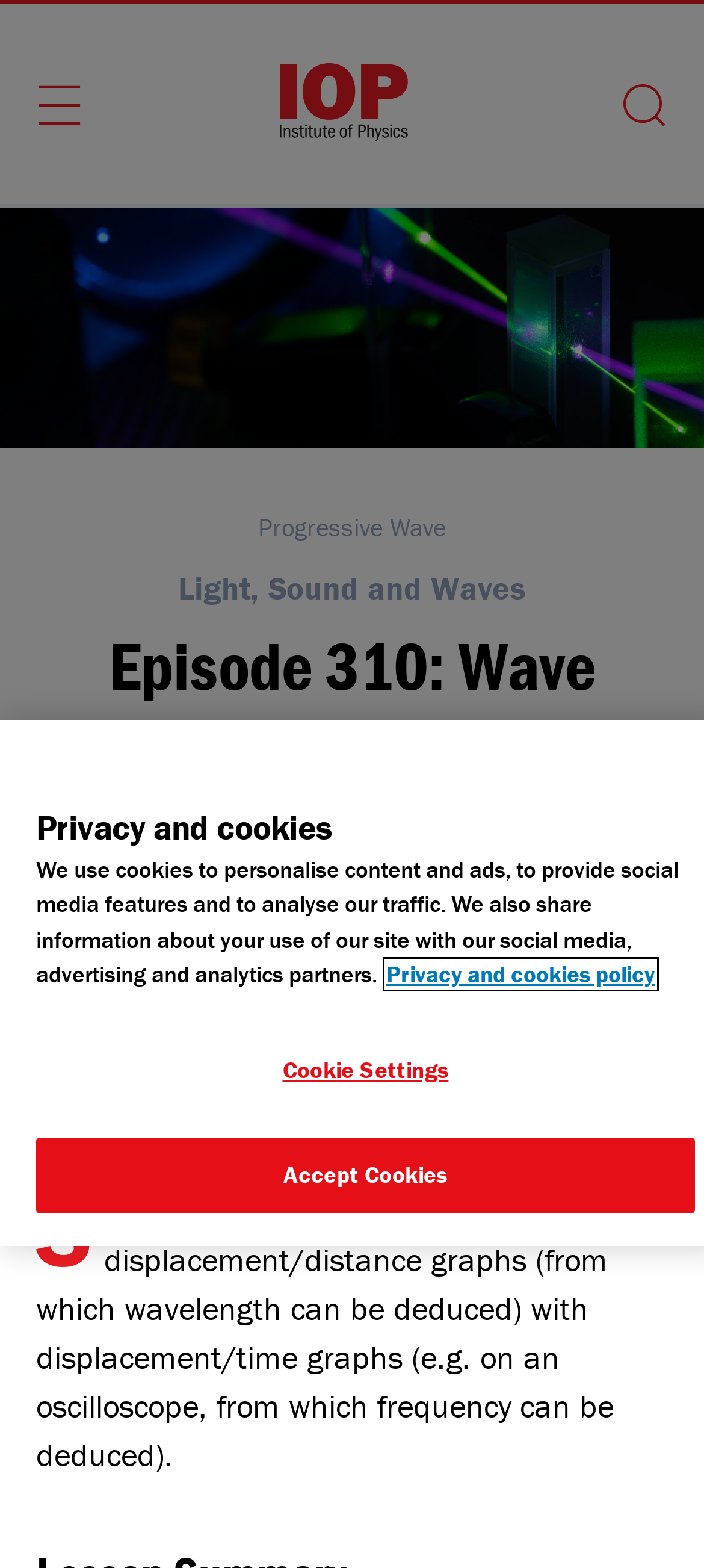Respond with a single word or short phrase to the following question: 
What is the topic of this lesson?

Wave graphs